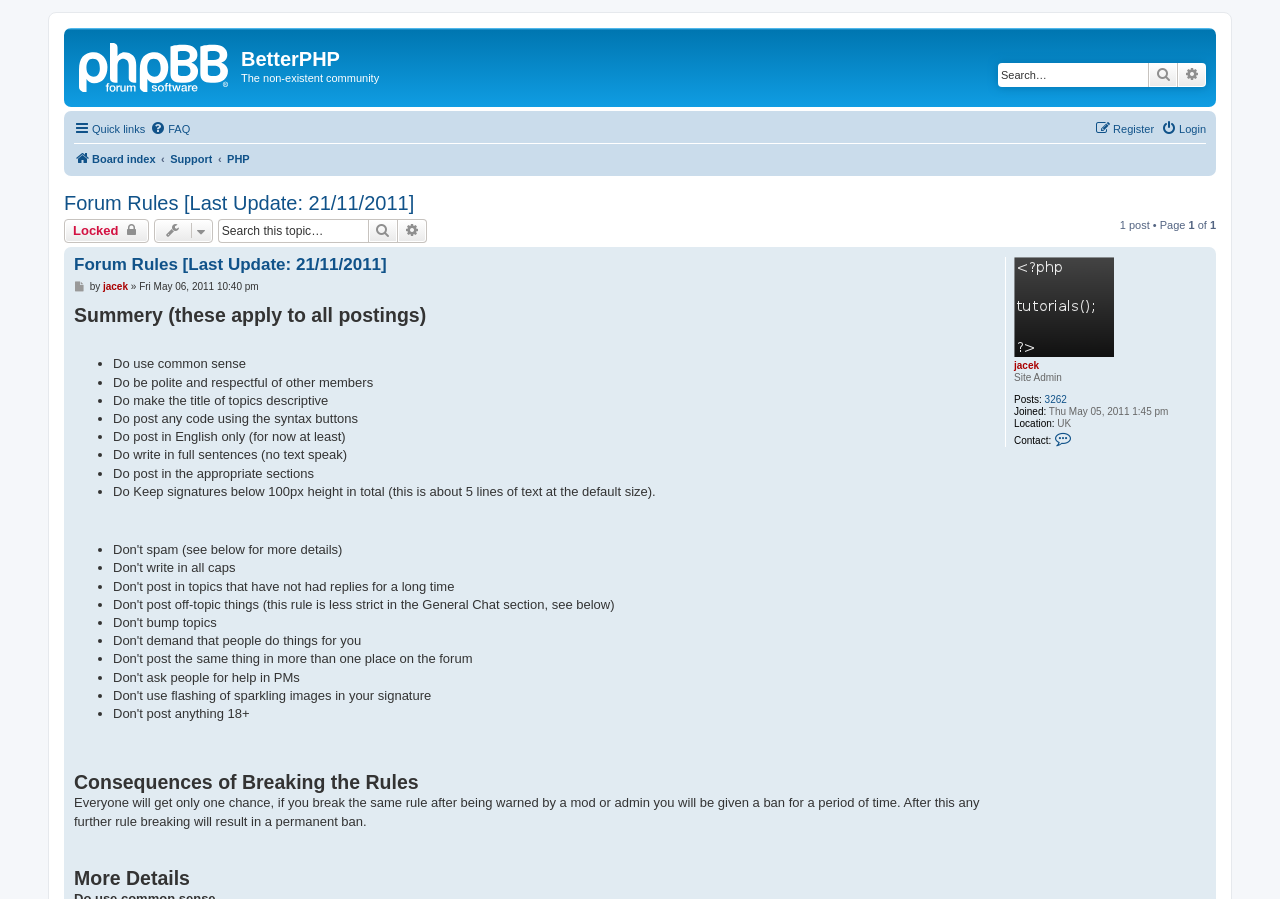Determine the bounding box coordinates for the clickable element to execute this instruction: "Go to board index". Provide the coordinates as four float numbers between 0 and 1, i.e., [left, top, right, bottom].

[0.054, 0.037, 0.188, 0.108]